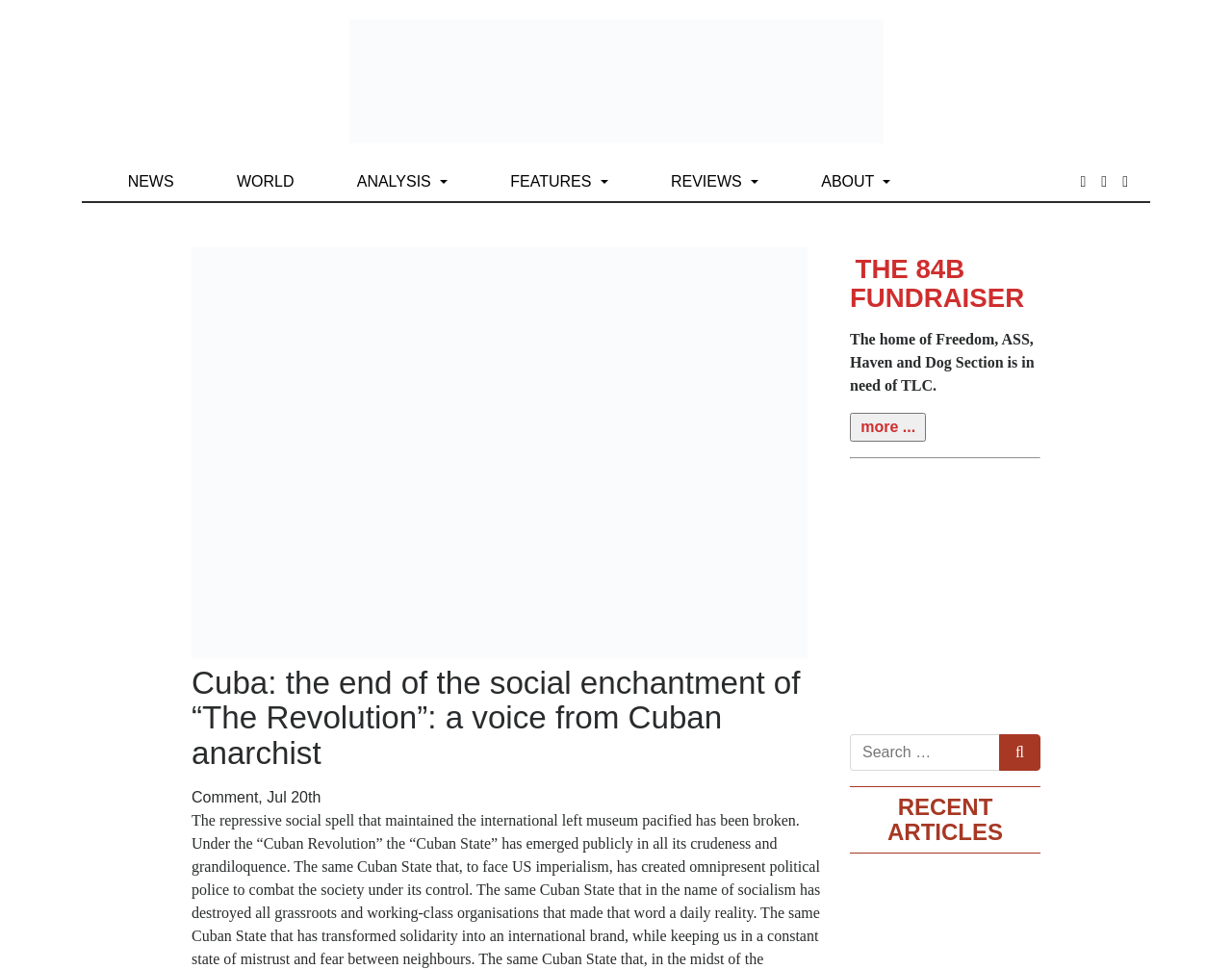Determine the bounding box coordinates for the region that must be clicked to execute the following instruction: "search for articles".

[0.69, 0.757, 0.812, 0.795]